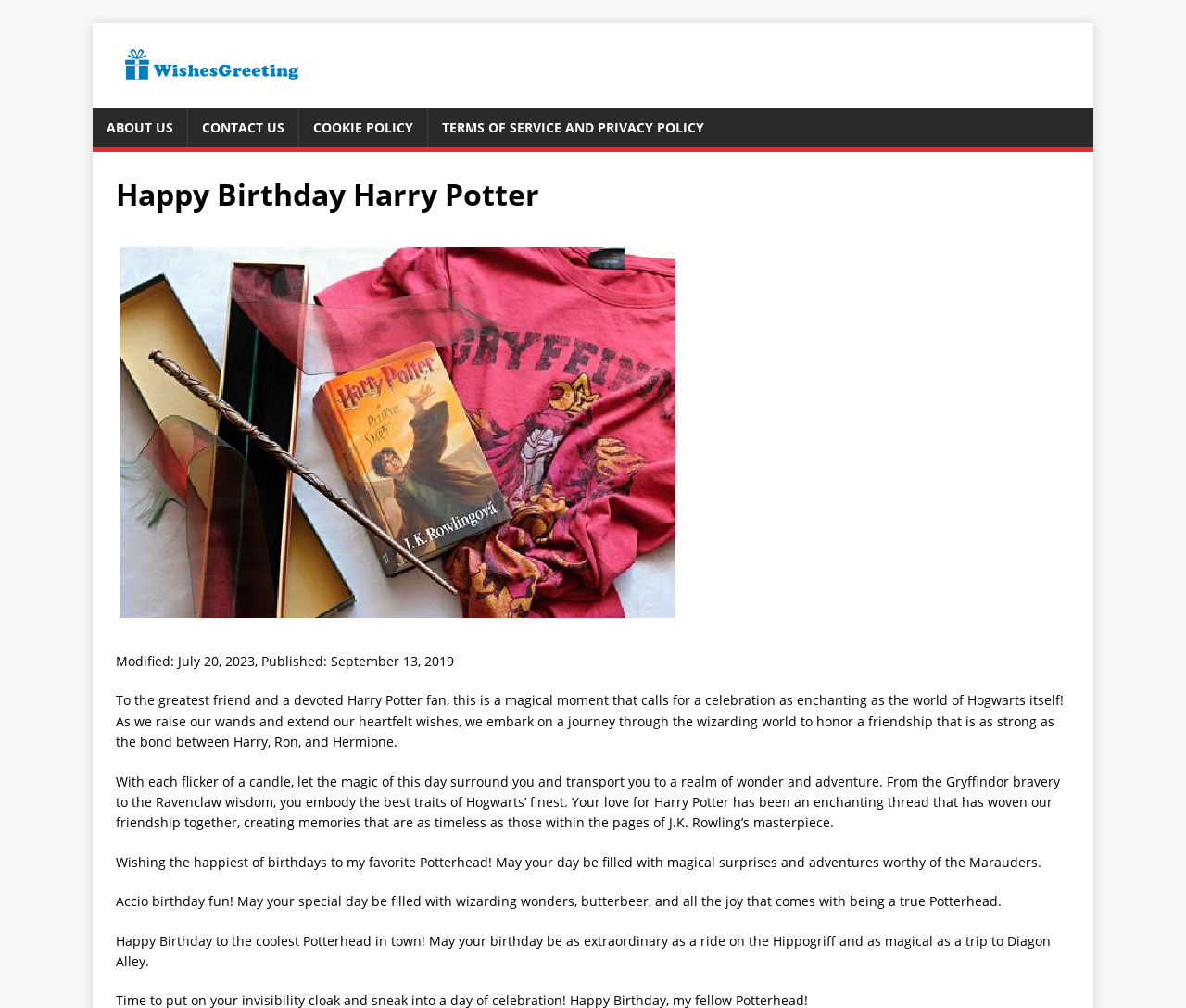Illustrate the webpage with a detailed description.

This webpage is dedicated to Harry Potter birthday wishes and greetings. At the top left corner, there is a logo image with a link to "Your logo". Next to it, there are four links: "ABOUT US", "CONTACT US", "COOKIE POLICY", and "TERMS OF SERVICE AND PRIVACY POLICY", which are aligned horizontally.

Below these links, there is a large header that spans almost the entire width of the page, with the title "Happy Birthday Harry Potter". Underneath the header, there is a large image related to Harry Potter, taking up most of the page's width.

Below the image, there is a line of text indicating when the page was modified and published. Following this, there are four paragraphs of text, each conveying a heartfelt and magical birthday message to a Harry Potter fan. These messages are filled with references to the wizarding world, Hogwarts, and beloved characters from the series.

The overall structure of the page is clean, with a clear hierarchy of elements and ample whitespace between them. The use of a large image and prominent header effectively conveys the theme of the page, while the four paragraphs of text provide a variety of birthday wishes and greetings for Harry Potter fans.